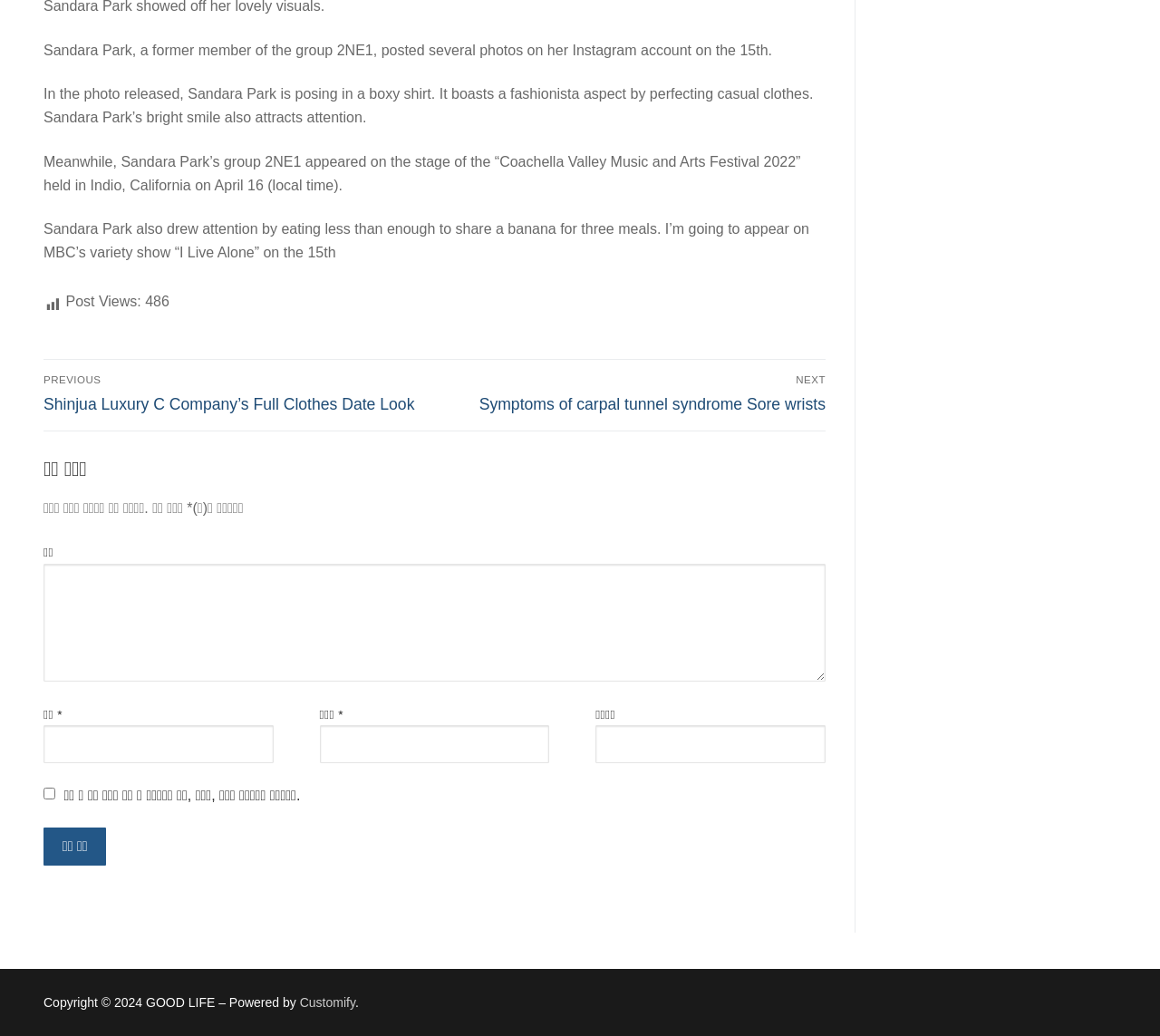What is the purpose of the checkbox?
Based on the image, provide your answer in one word or phrase.

To save name, email, and website for future comments